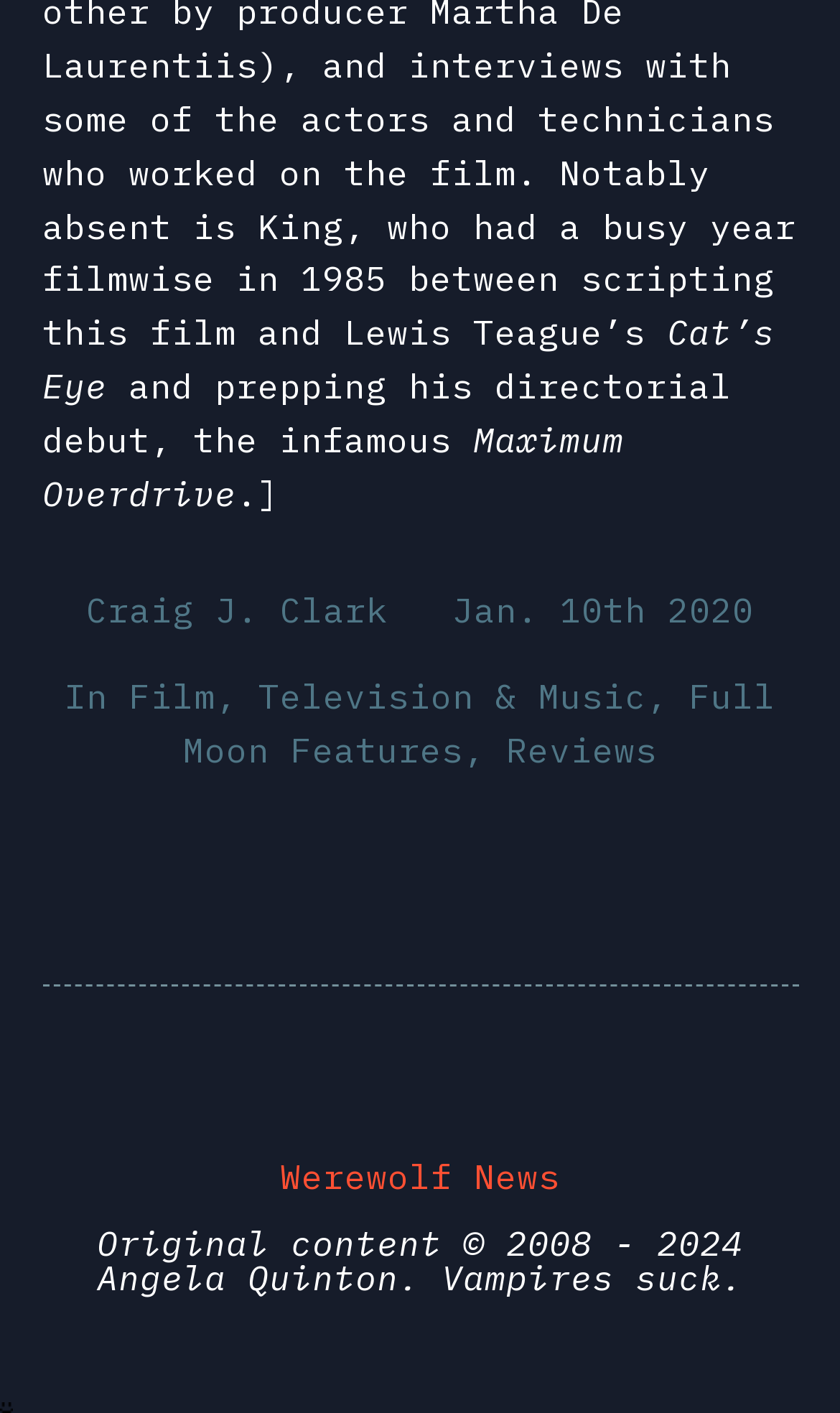What is the name of the website section?
Refer to the image and provide a thorough answer to the question.

I found a link element with the text 'Werewolf News' which is likely to be the name of a section on the website, as it is placed near the bottom of the webpage and has a format similar to other section labels.